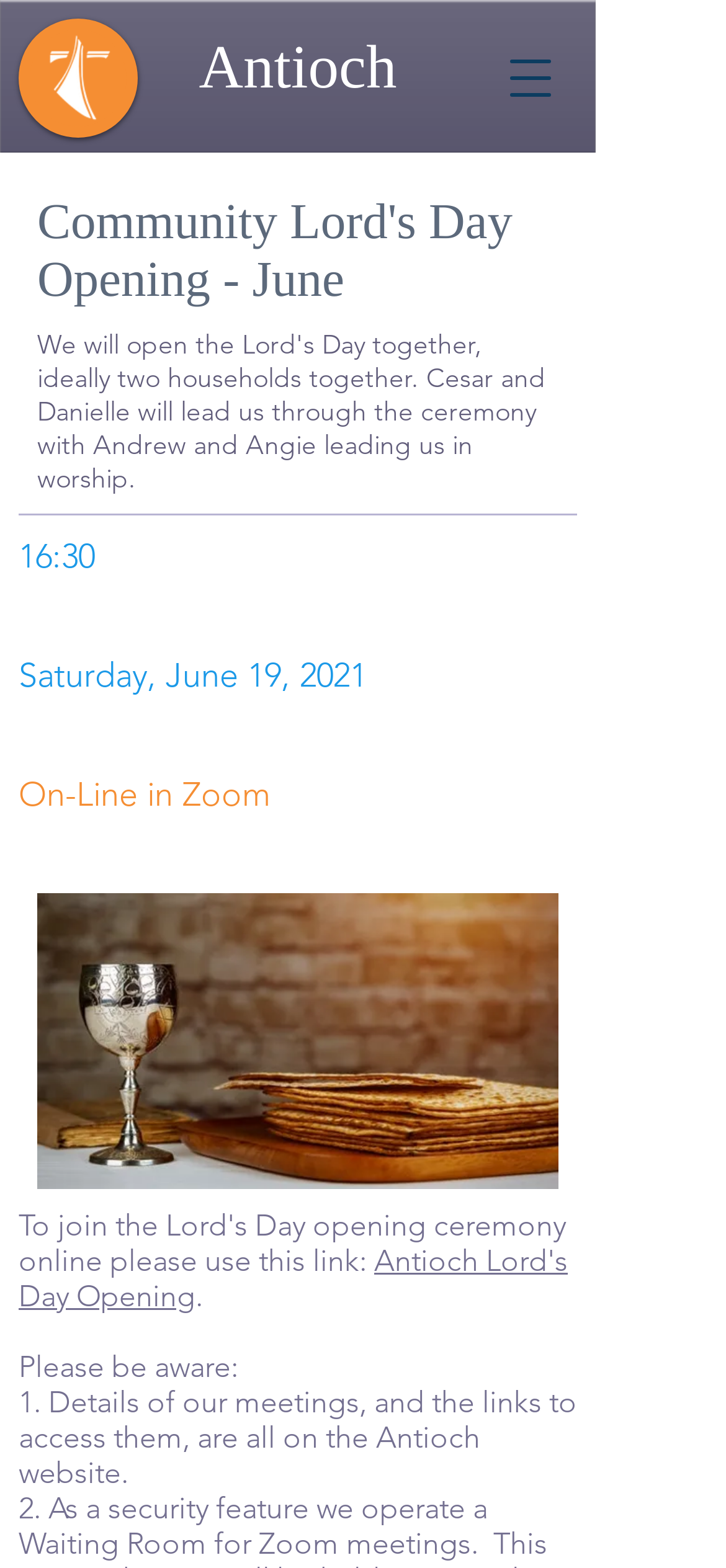Provide a thorough description of the webpage's content and layout.

The webpage is about the "Community Lord's Day Opening" event in June, with a focus on Antioch. At the top, there is a heading with the title "Antioch" and a link with the same name. Below this, there is a link with no text, and a button to open a navigation menu.

On the left side, there is a section with details about the event, including the time "16:30", date "Saturday, June 19, 2021", and location "On-Line in Zoom". Below this, there is a generic element with the same title as the webpage, which contains an image.

On the bottom left, there is a link to "Antioch Lord's Day Opening" and a few lines of text, including a note "Please be aware:" and a message about finding meeting details and links on the Antioch website.